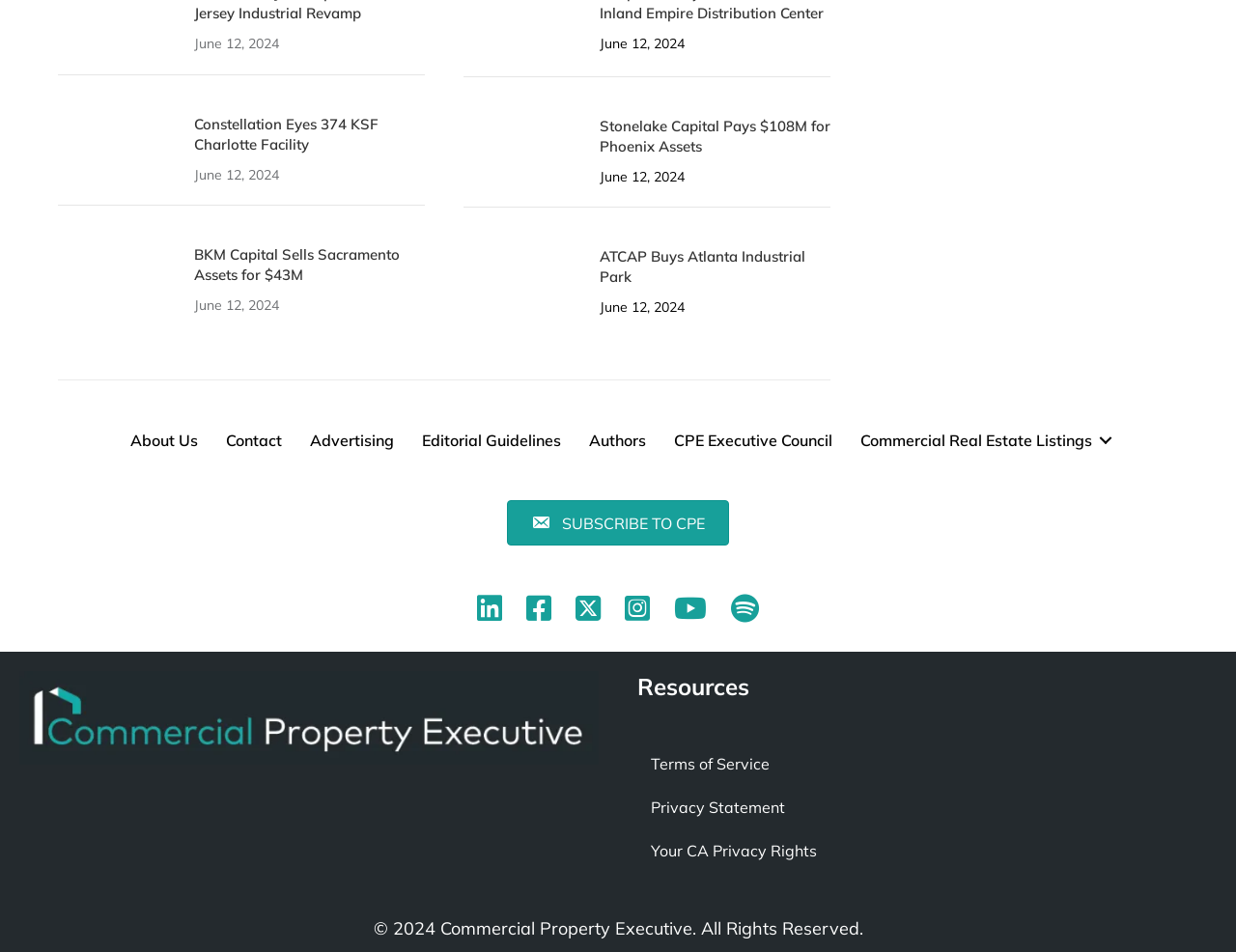Determine the bounding box coordinates for the area that should be clicked to carry out the following instruction: "Click on 'About Us'".

[0.095, 0.44, 0.171, 0.484]